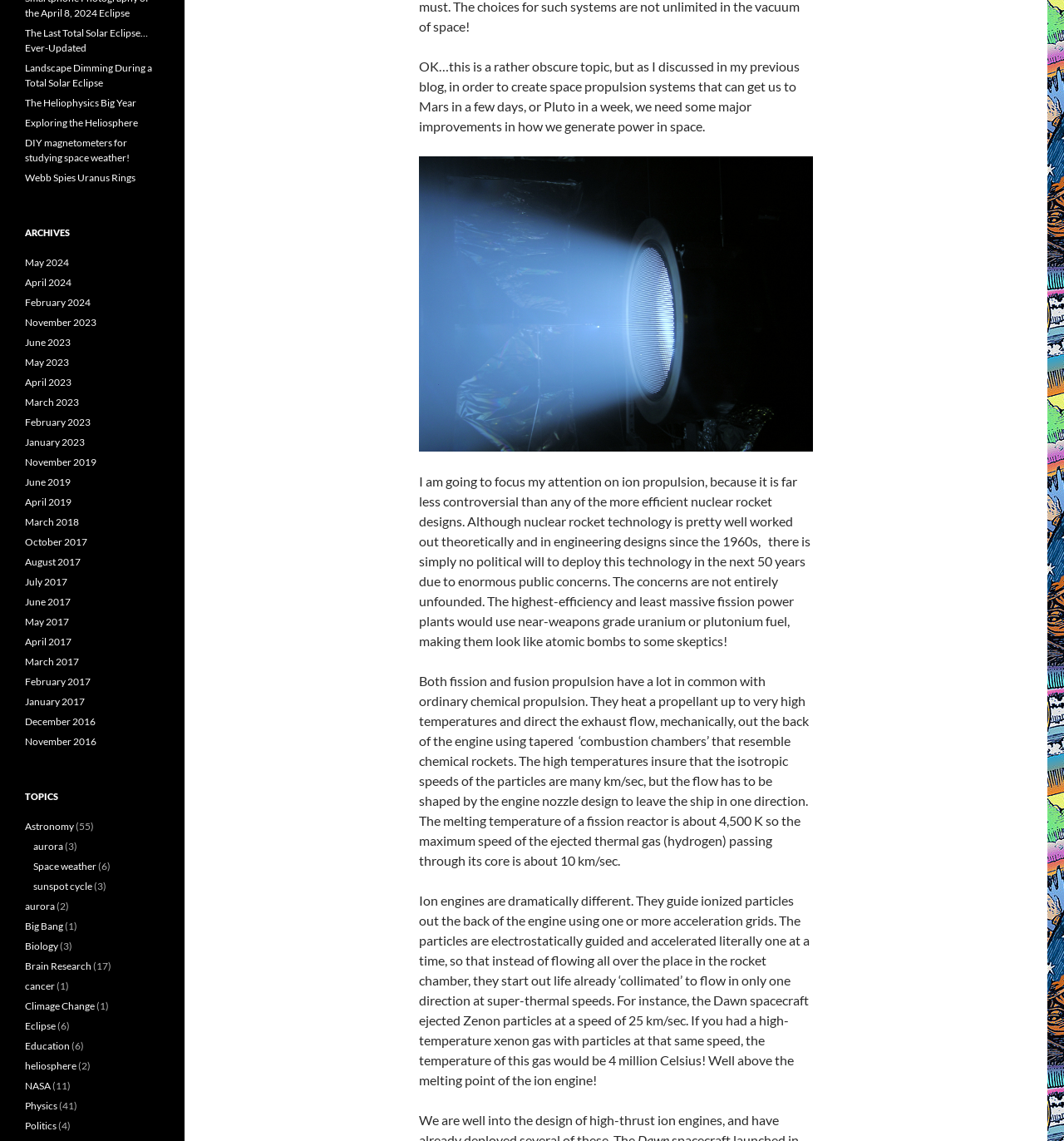Determine the bounding box of the UI component based on this description: "The Heliophysics Big Year". The bounding box coordinates should be four float values between 0 and 1, i.e., [left, top, right, bottom].

[0.023, 0.085, 0.128, 0.095]